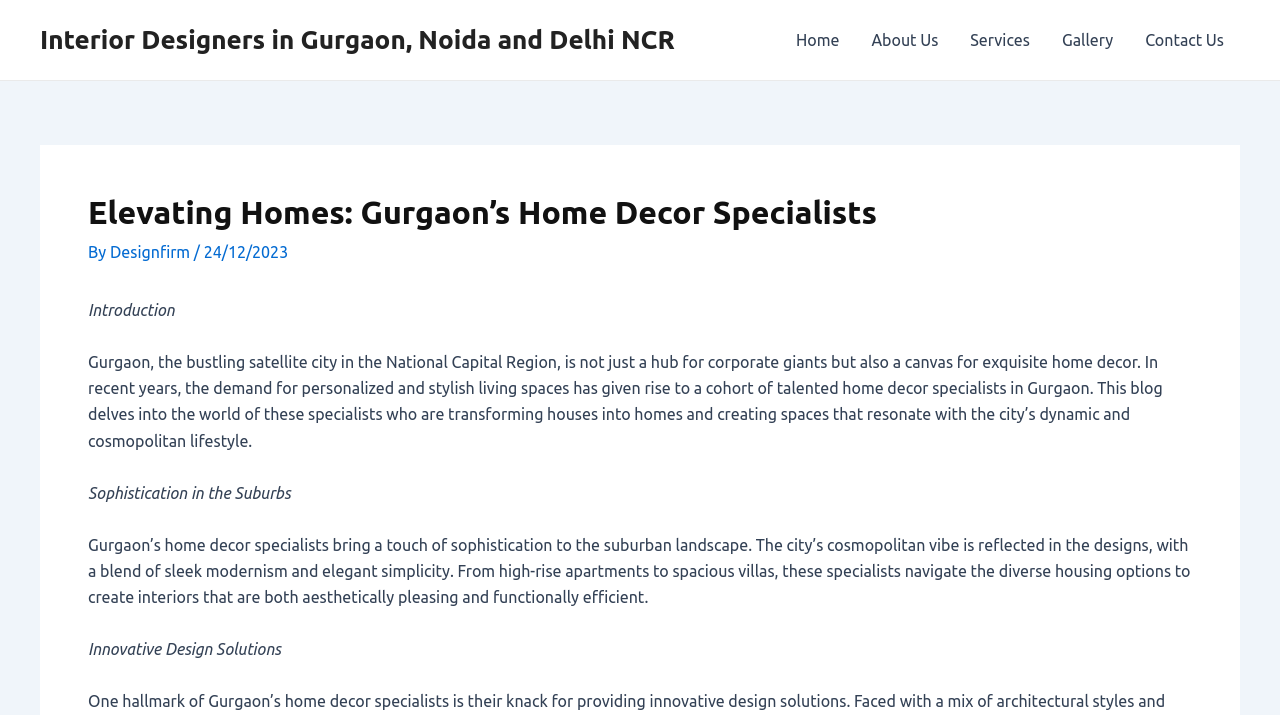Detail the various sections and features present on the webpage.

The webpage is about Elevating Homes, a home decor specialist in Gurgaon. At the top, there is a link to "Interior Designers in Gurgaon, Noida and Delhi NCR". On the right side, there is a navigation menu with five links: "Home", "About Us", "Services", "Gallery", and "Contact Us". 

Below the navigation menu, there is a header section with the title "Elevating Homes: Gurgaon’s Home Decor Specialists". The title is followed by a line of text that reads "By Designfirm / 24/12/2023". 

The main content of the webpage is divided into three sections. The first section is titled "Introduction" and provides an overview of the demand for personalized and stylish living spaces in Gurgaon, and how home decor specialists are transforming houses into homes. 

The second section is titled "Sophistication in the Suburbs" and describes how Gurgaon’s home decor specialists bring a touch of sophistication to the suburban landscape, blending sleek modernism and elegant simplicity to create aesthetically pleasing and functionally efficient interiors.

The third section is titled "Innovative Design Solutions" but its content is not provided in the given accessibility tree.